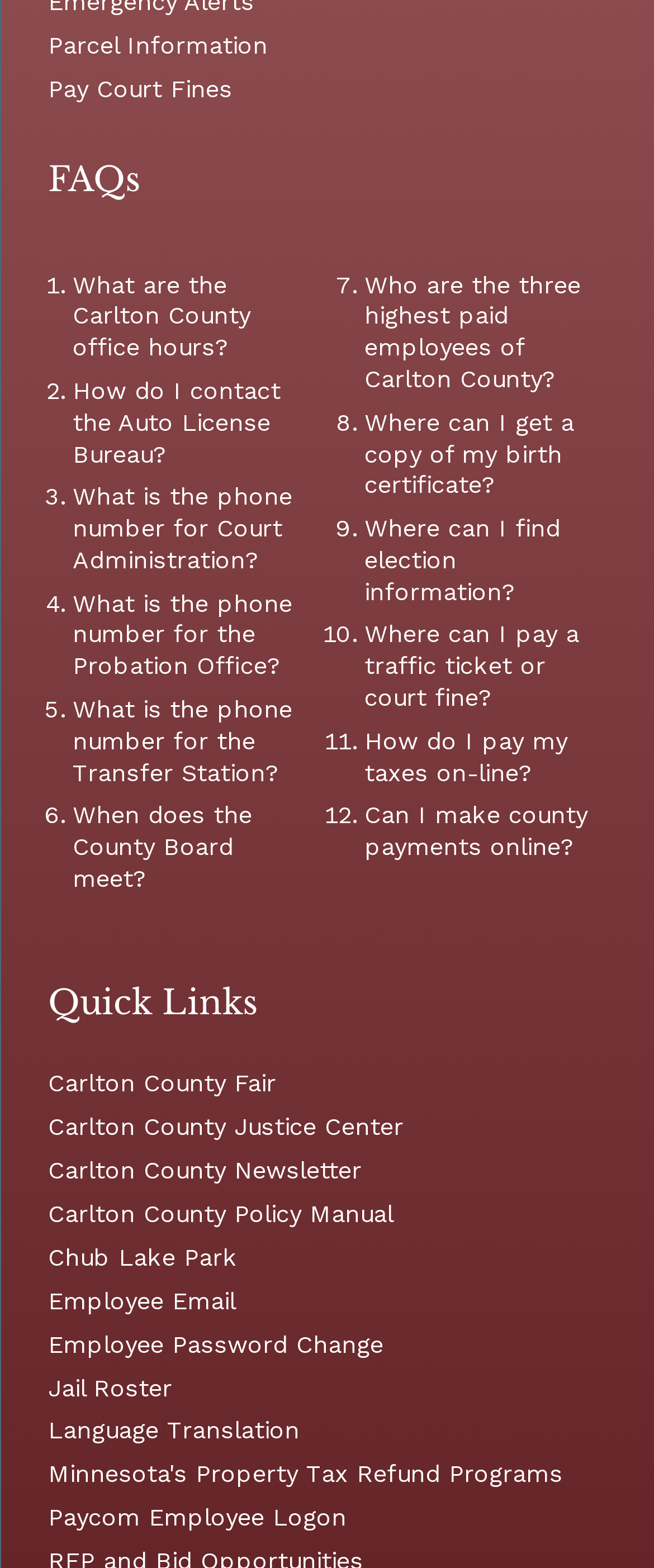Please locate the bounding box coordinates of the element's region that needs to be clicked to follow the instruction: "View 'FAQs'". The bounding box coordinates should be provided as four float numbers between 0 and 1, i.e., [left, top, right, bottom].

[0.037, 0.087, 0.963, 0.611]